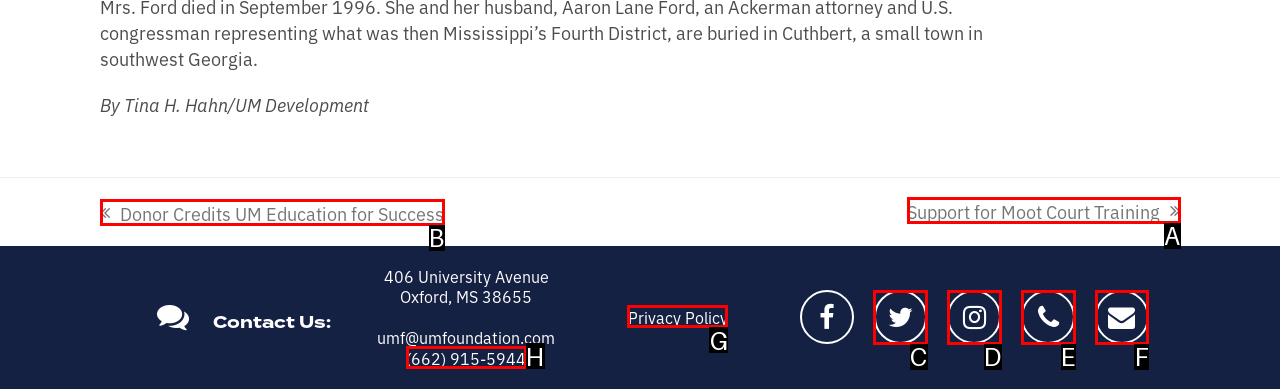Which option is described as follows: Twitter
Answer with the letter of the matching option directly.

C